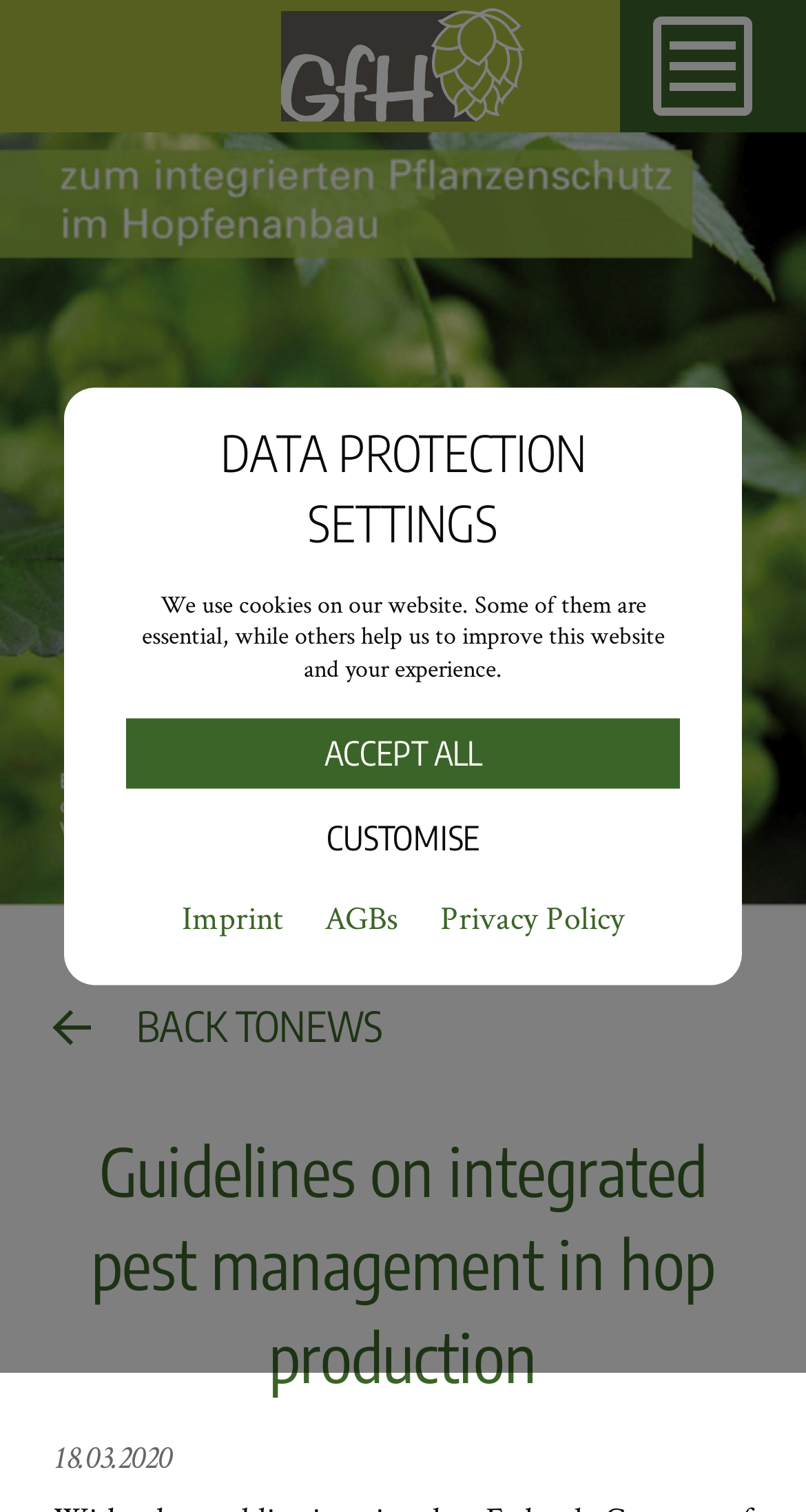How many links are there in the footer section?
Please answer the question as detailed as possible.

I counted the number of link elements located at the bottom of the webpage, which are 'Imprint', 'AGBs', and 'Privacy Policy', and found that there are 3 links in the footer section.